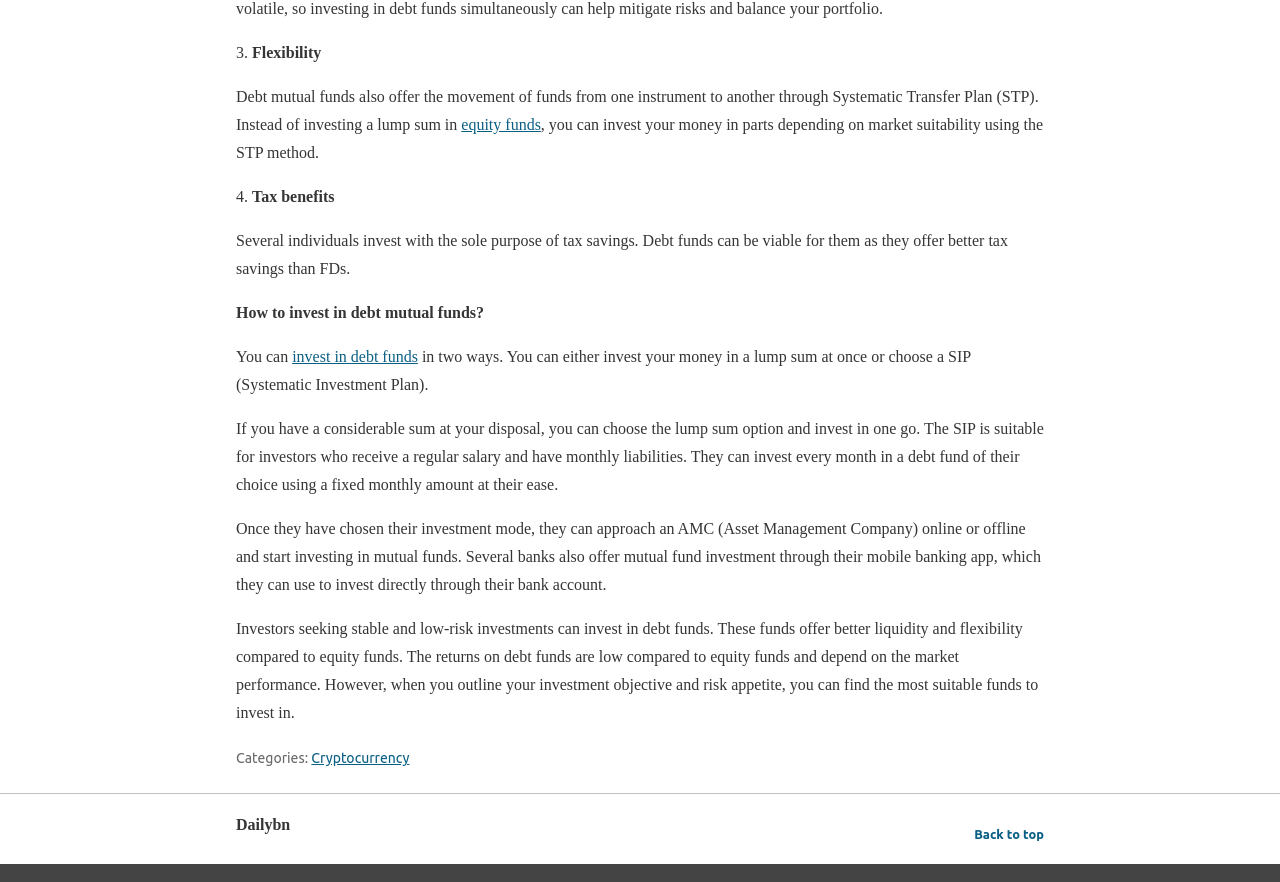What is the purpose of Systematic Transfer Plan?
Please provide a comprehensive answer based on the information in the image.

The webpage explains that the Systematic Transfer Plan (STP) allows investors to move funds from one instrument to another, providing flexibility and enabling them to invest their money in parts depending on market suitability.